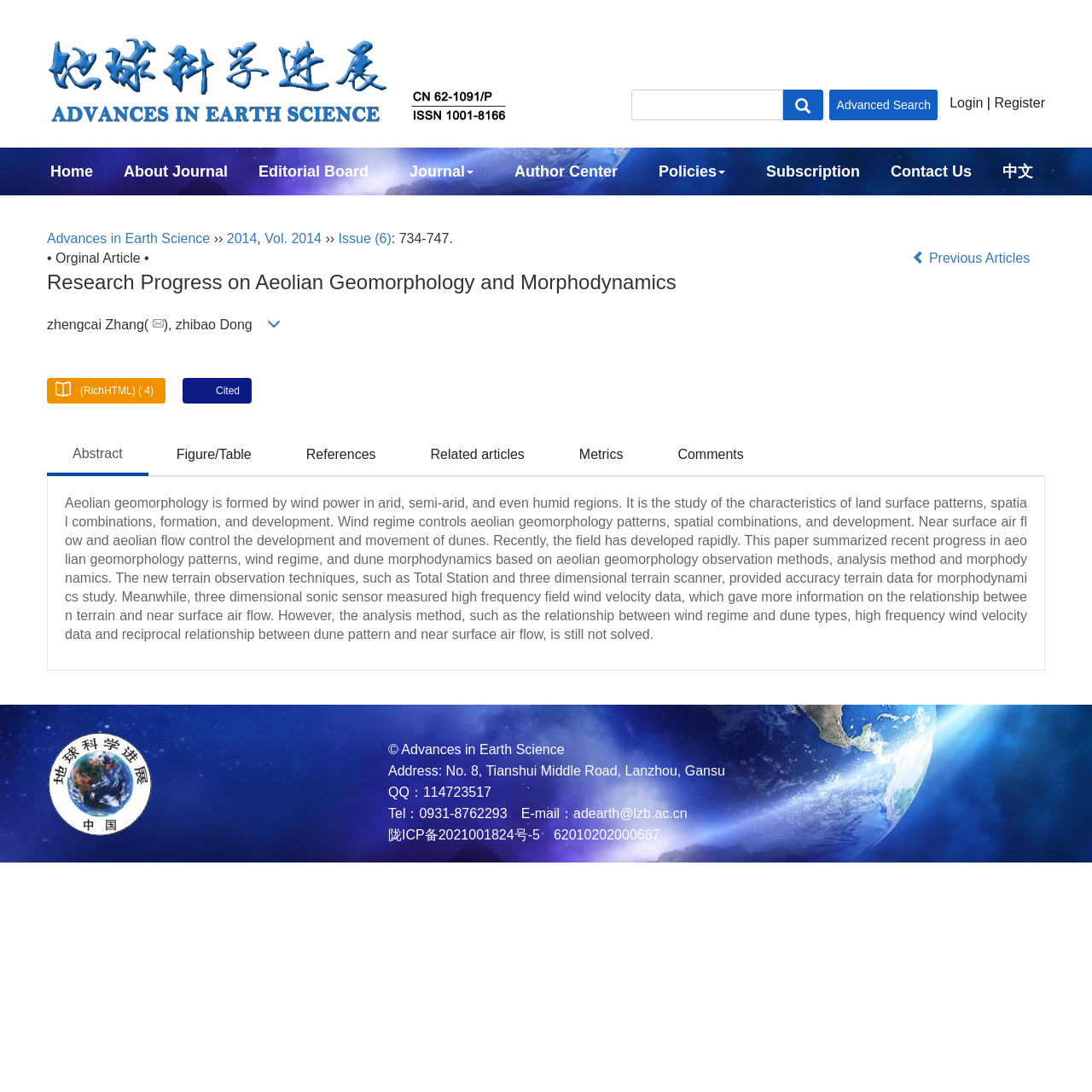Provide an in-depth caption for the contents of the webpage.

This webpage is about "Research Progress on Aeolian Geomorphology and Morphodynamics". At the top left corner, there is an image. On the top right corner, there are three links: "Login", "Register", and an empty link. Below them, there is an iframe.

The main navigation menu is located at the top center of the page, consisting of eight links: "Home", "About Journal", "Editorial Board", "Journal", "Author Center", "Policies", "Subscription", and "Contact Us". There is also a link to a Chinese version of the page.

Below the navigation menu, there is a section with a link to "Advances in Earth Science" and a series of links to different years and volumes of the journal. 

The main content of the page is divided into several sections. The first section is a heading with the title of the research paper. Below it, there is a section with the authors' names and a link to their profiles. 

The next section is a tab list with six tabs: "Abstract", "Figure/Table", "References", "Related articles", "Metrics", and "Comments". The "Abstract" tab is selected by default, and it displays a summary of the research paper. The abstract discusses the study of aeolian geomorphology, its characteristics, and recent progress in the field.

At the bottom of the page, there is a section with an image, followed by a copyright notice and contact information for the journal, including an address, QQ number, telephone number, and email address. There are also two links to licenses and permits.